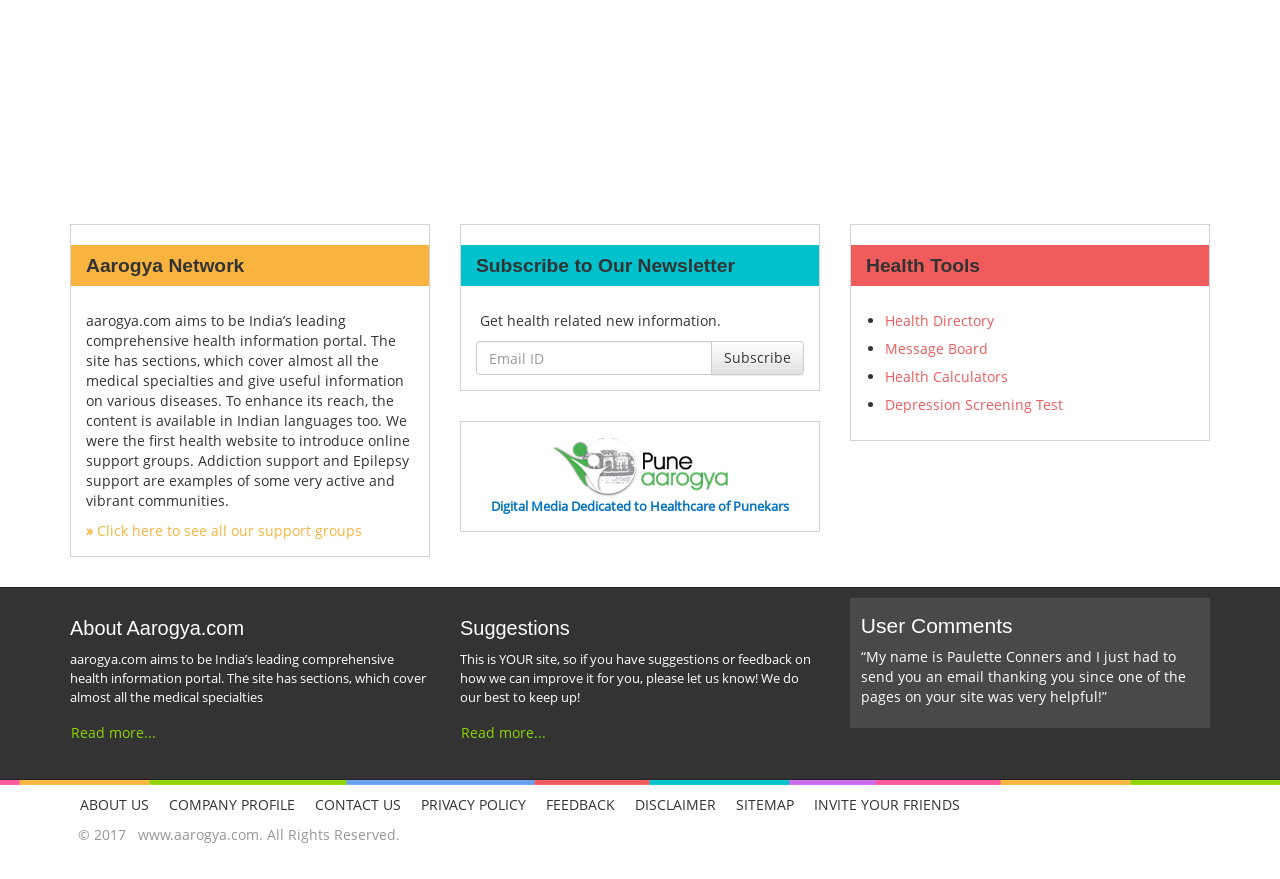Pinpoint the bounding box coordinates of the clickable area necessary to execute the following instruction: "Click on the support groups link". The coordinates should be given as four float numbers between 0 and 1, namely [left, top, right, bottom].

[0.067, 0.593, 0.283, 0.615]